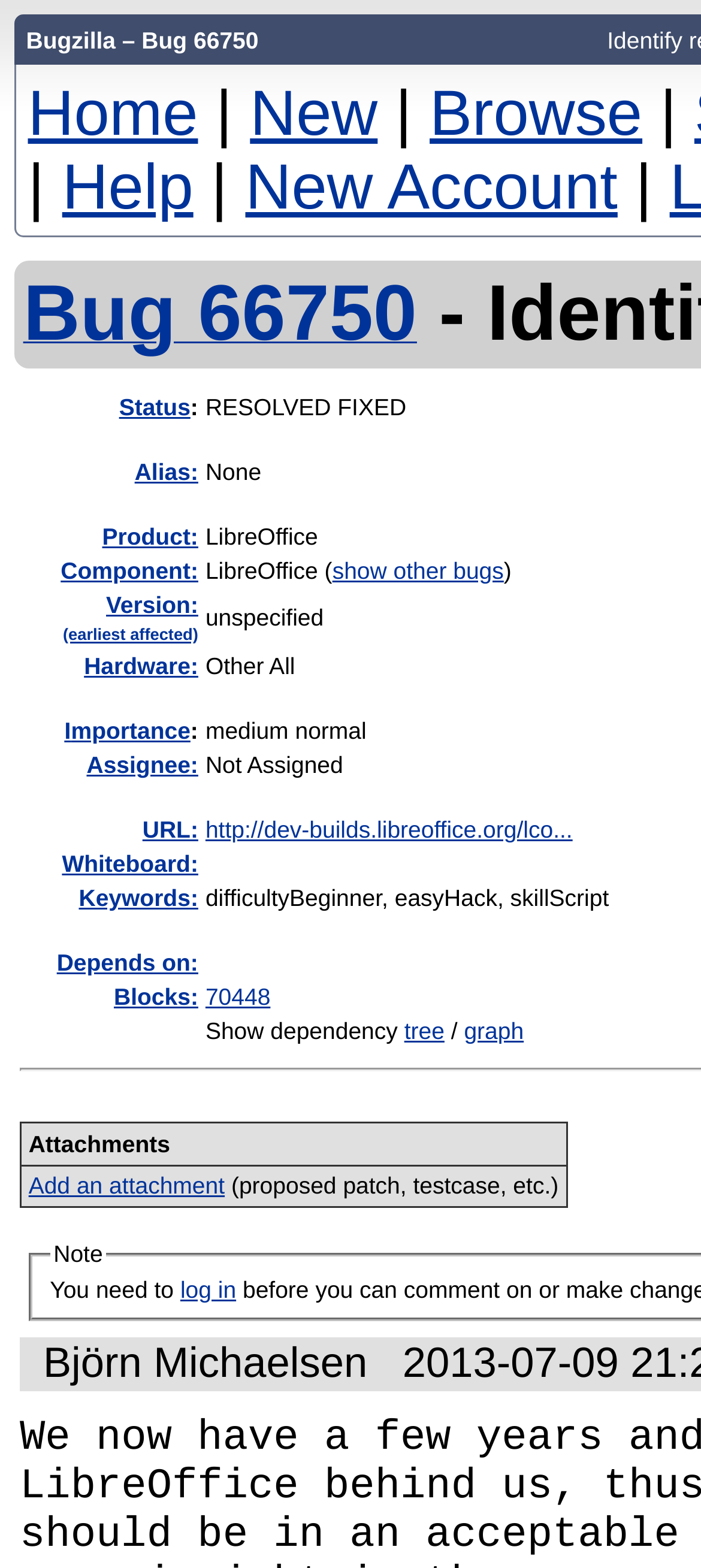What is the importance of bug 66750?
Analyze the image and deliver a detailed answer to the question.

I found the answer by looking at the gridcell element with the text 'medium normal' which is located in the row with the rowheader 'Importance:'.